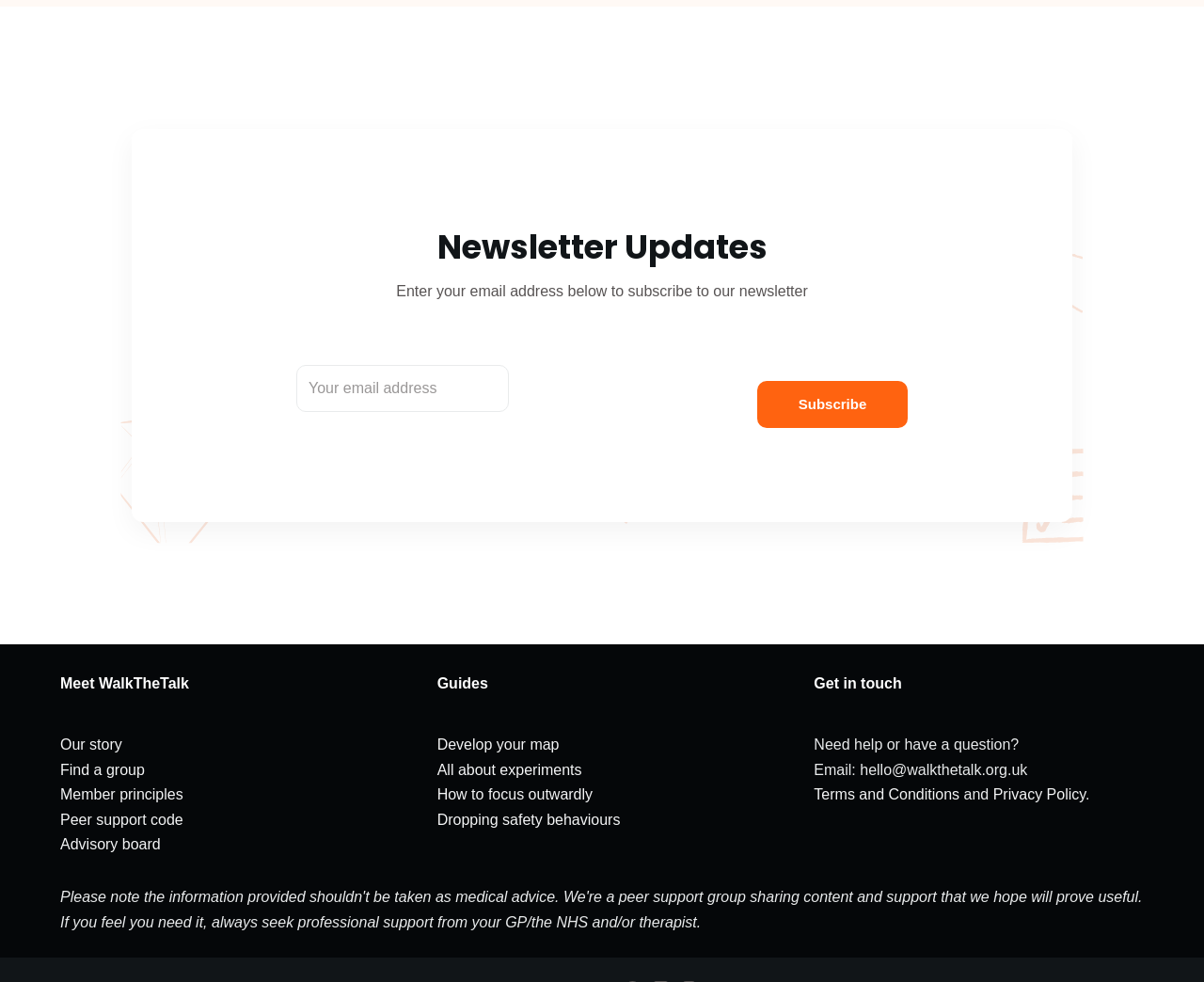Locate the bounding box coordinates of the element I should click to achieve the following instruction: "Find a group".

[0.05, 0.776, 0.12, 0.792]